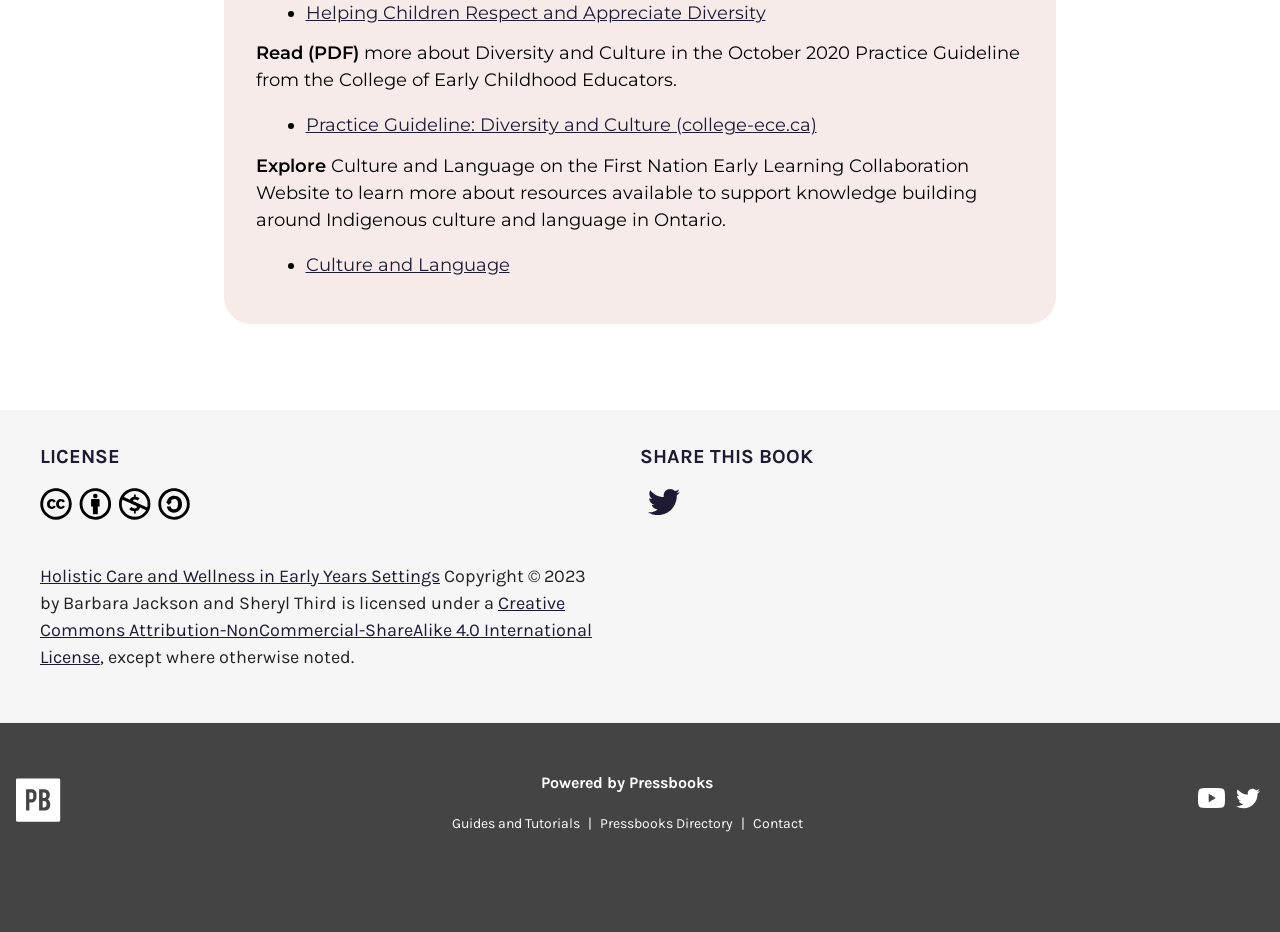From the webpage screenshot, identify the region described by Contact. Provide the bounding box coordinates as (top-left x, top-left y, bottom-right x, bottom-right y), with each value being a floating point number between 0 and 1.

[0.582, 0.875, 0.633, 0.893]